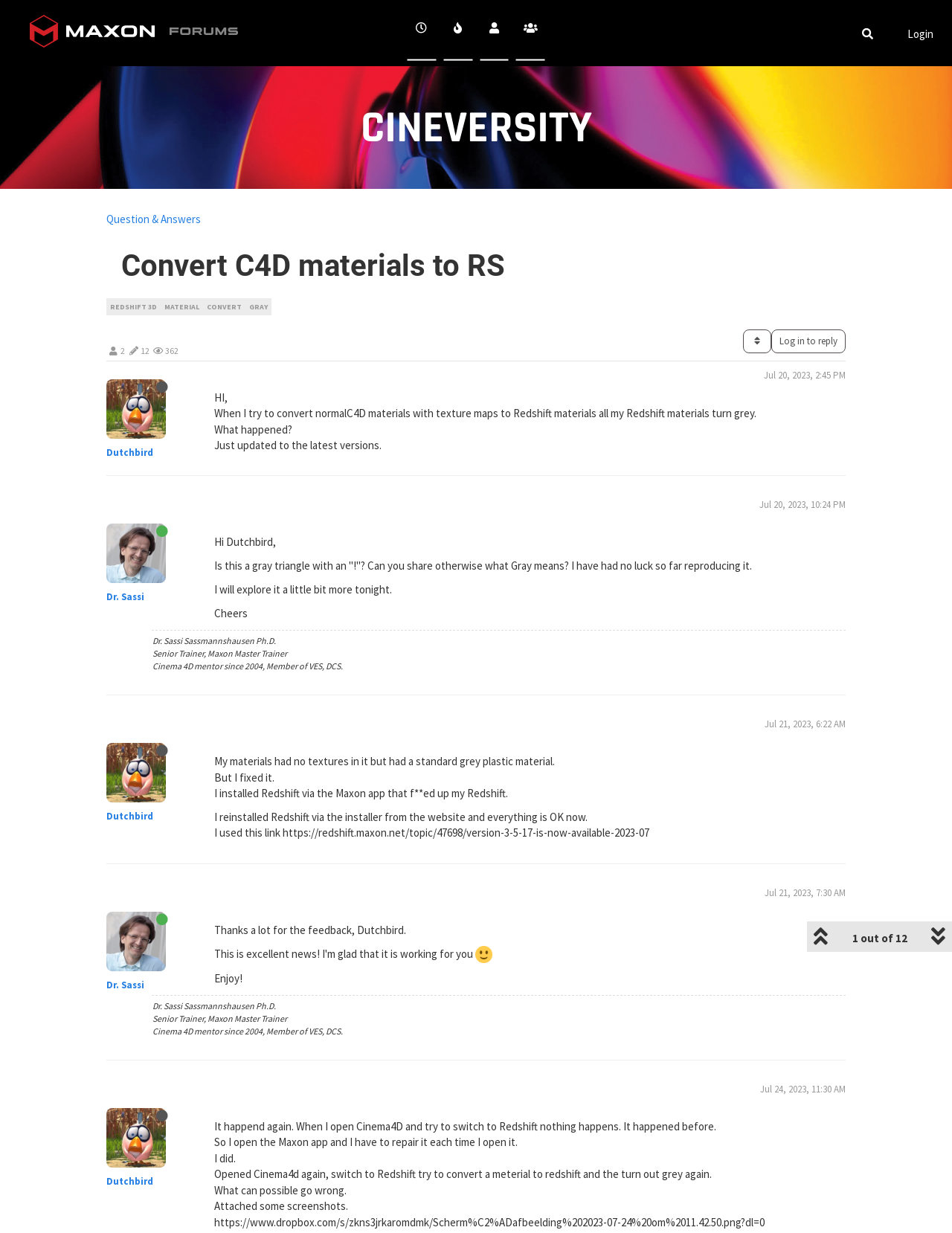Please give a short response to the question using one word or a phrase:
What is the status of Dr. Sassi when they replied to Dutchbird's question?

Online